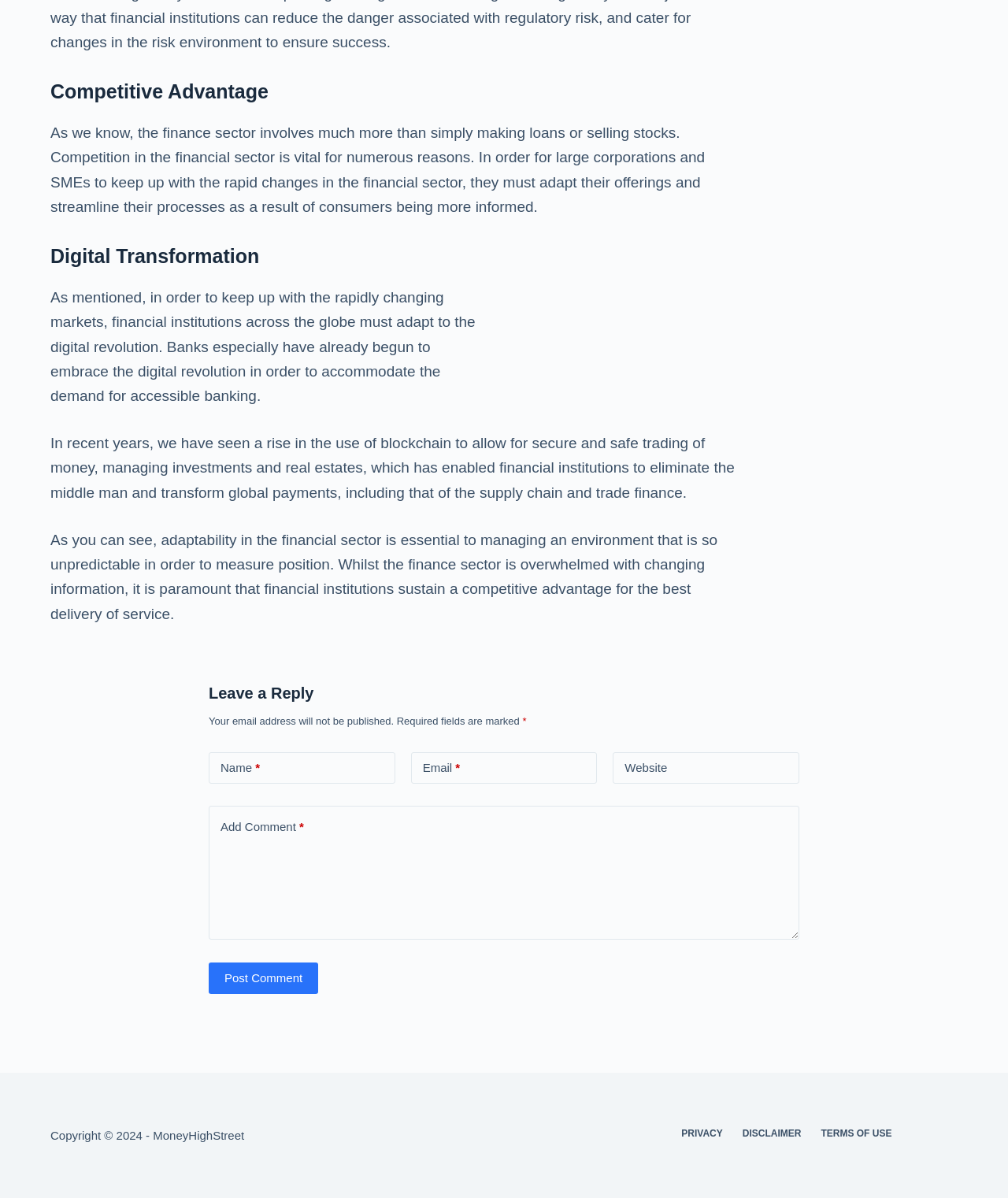Identify the bounding box coordinates of the area you need to click to perform the following instruction: "Visit the 'LAUGHING LESSONS 2020' post".

None